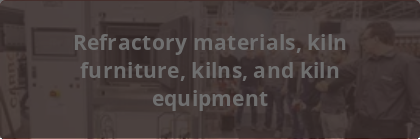What is the atmosphere of the event?
Using the visual information, answer the question in a single word or phrase.

Vibrant networking